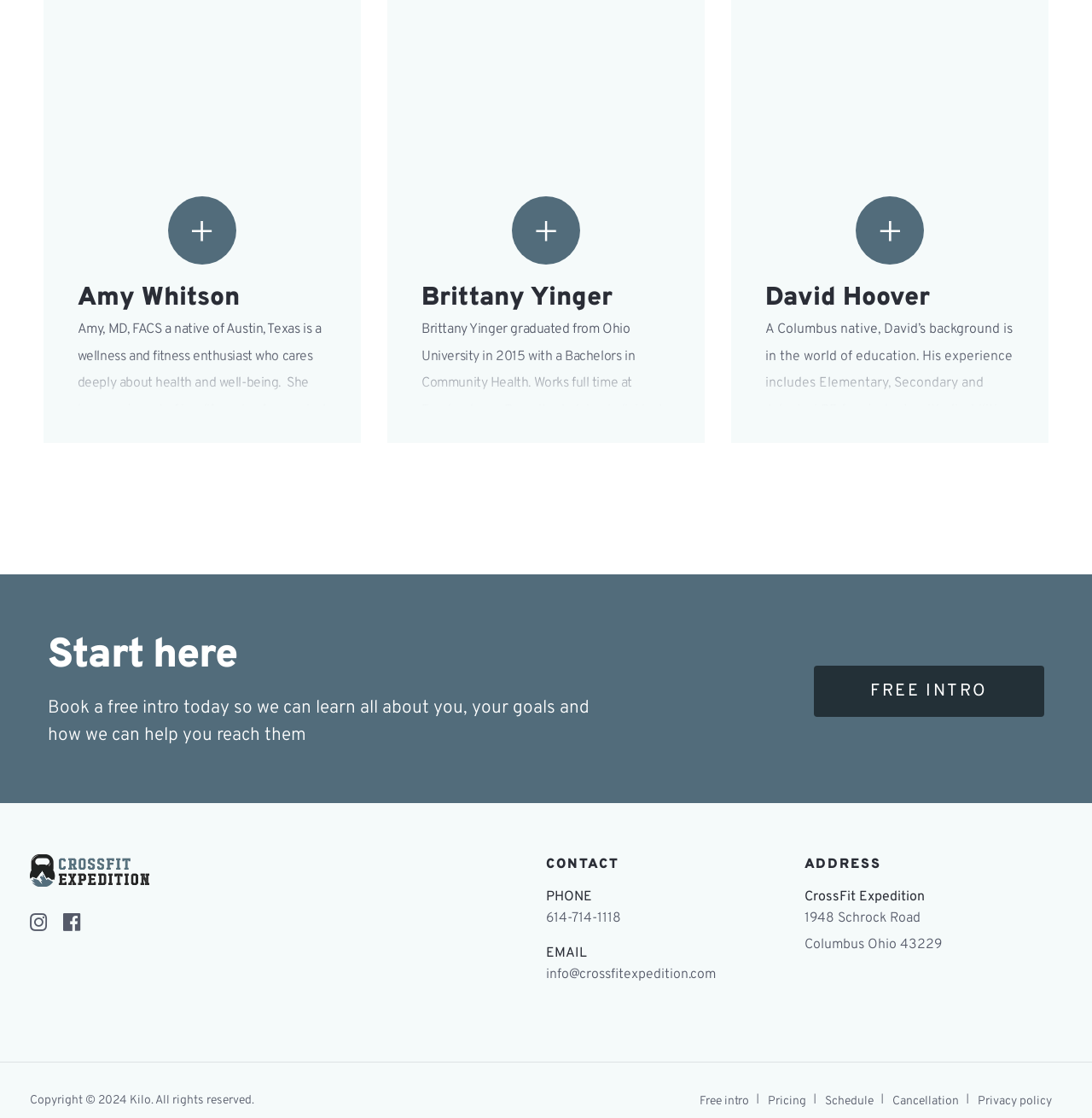How many coaches are introduced on this webpage?
Provide a fully detailed and comprehensive answer to the question.

The webpage introduces four coaches: Matt, Amy, Brittany, and David. Each of them has a brief bio and introduction on the webpage.